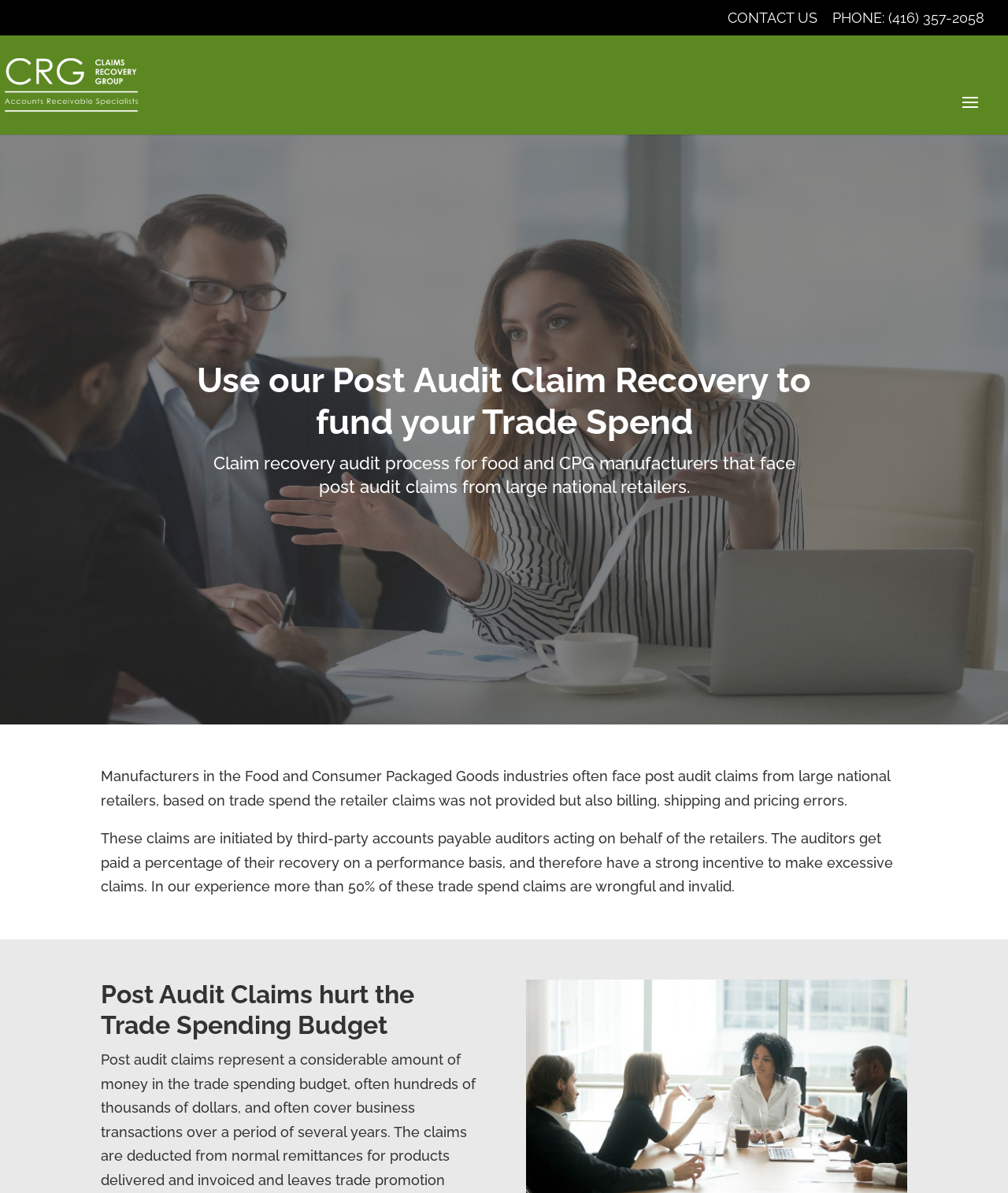Can you identify and provide the main heading of the webpage?

Use our Post Audit Claim Recovery to fund your Trade Spend